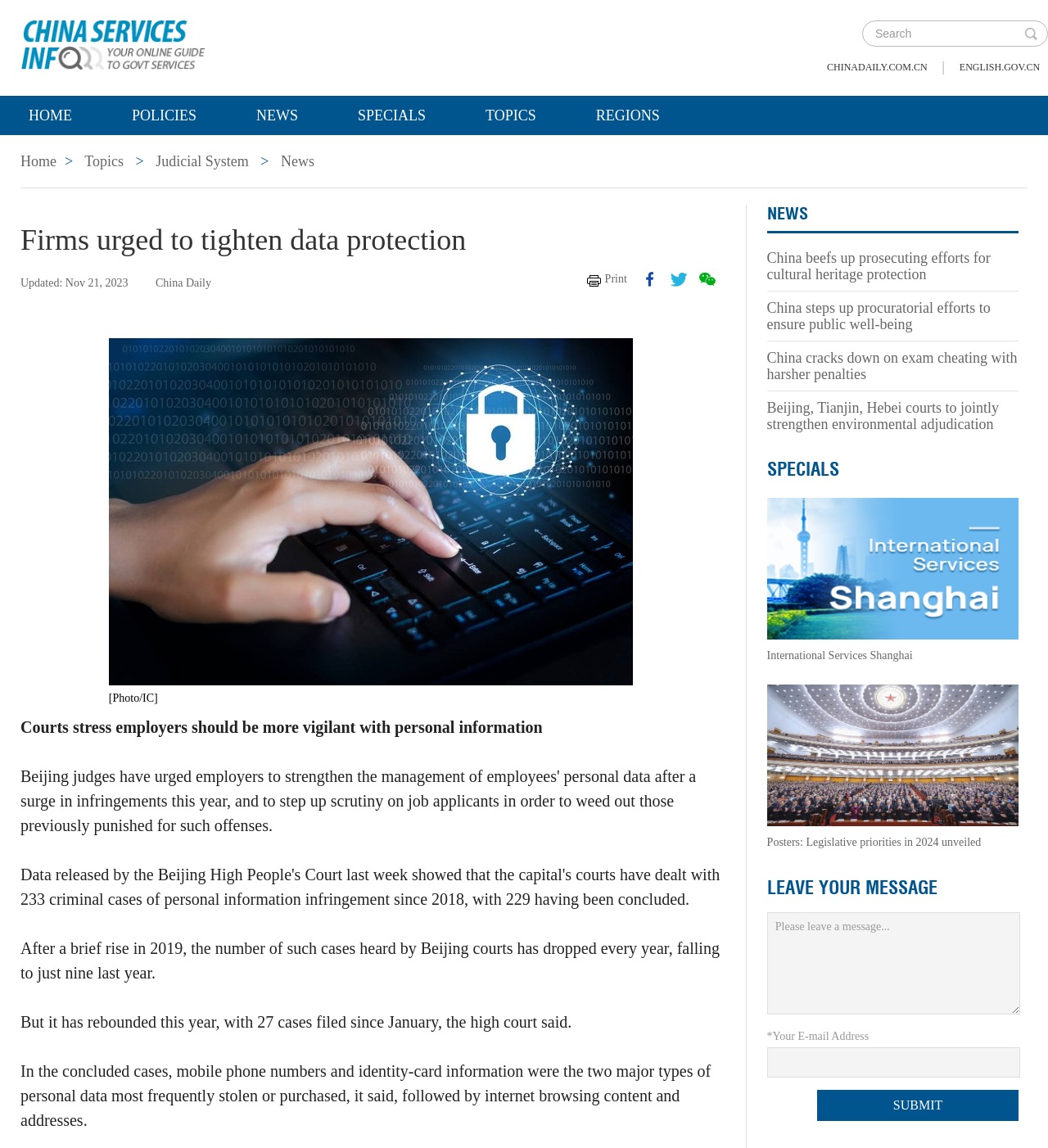Find the bounding box coordinates of the clickable area required to complete the following action: "Read news".

[0.217, 0.083, 0.312, 0.118]